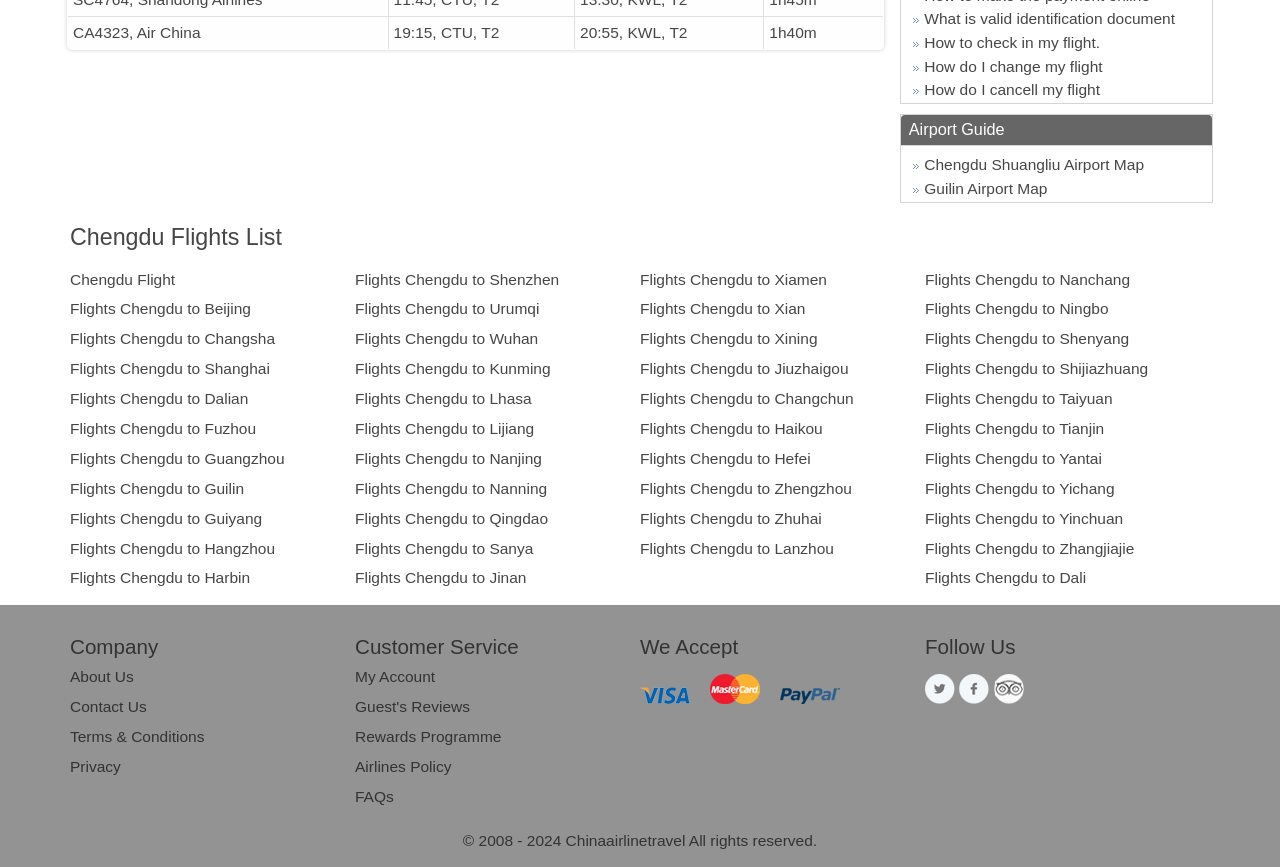Could you locate the bounding box coordinates for the section that should be clicked to accomplish this task: "Click on Help Center".

None